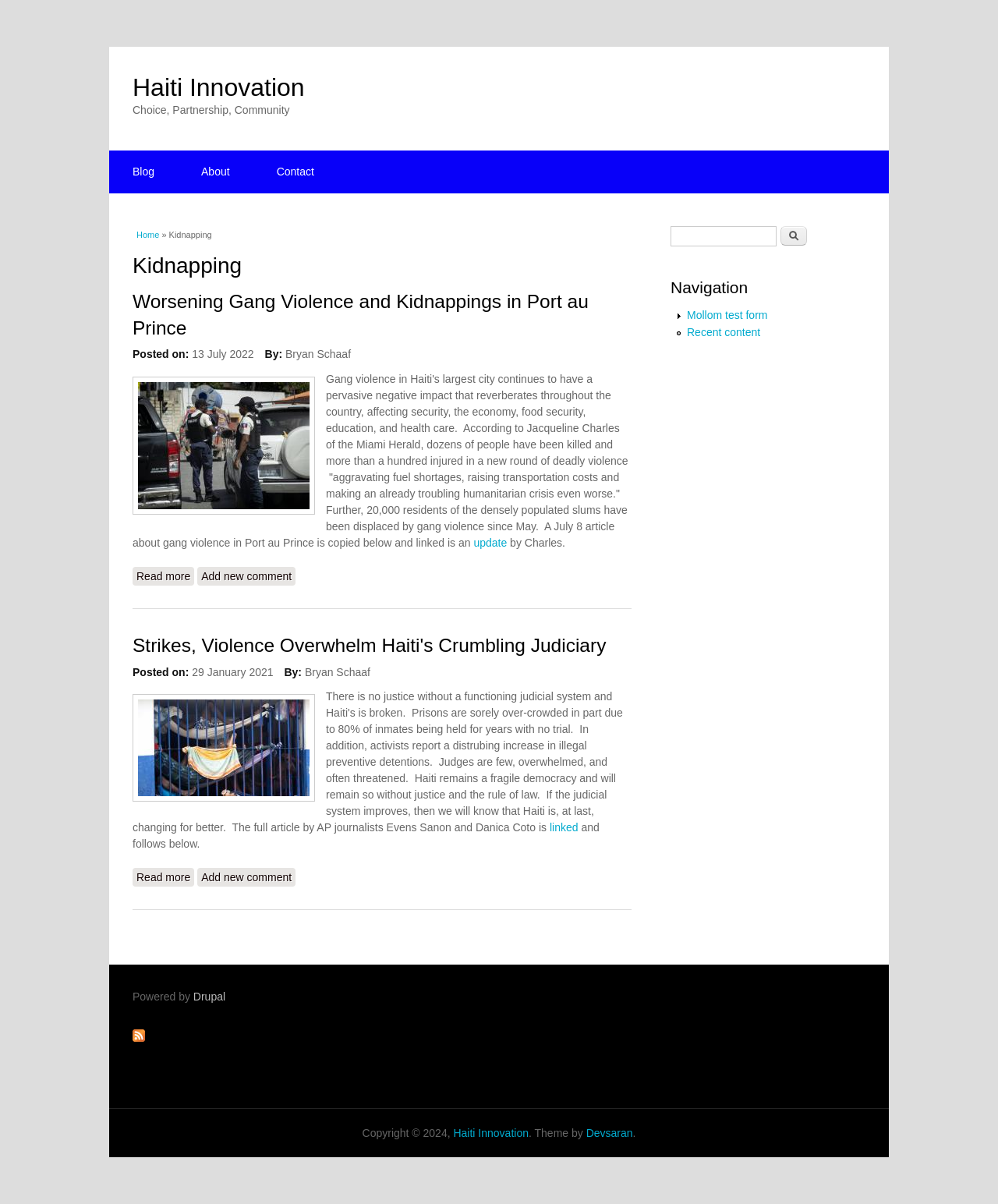Who is the author of the first article?
Provide a detailed answer to the question using information from the image.

The author of the first article is mentioned below the article's heading, where it is written as 'By: Bryan Schaaf'.